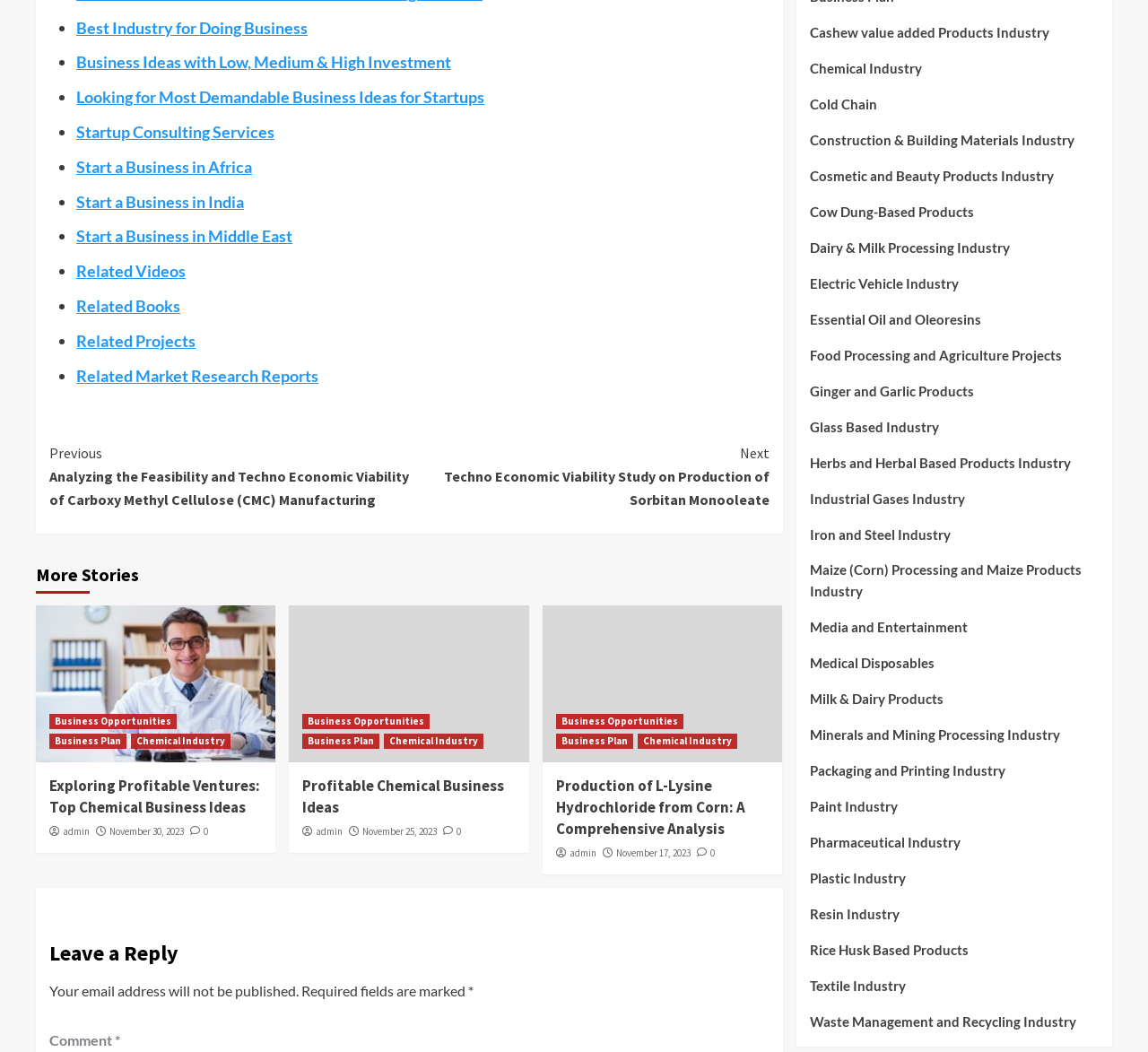Determine the bounding box coordinates for the element that should be clicked to follow this instruction: "Become a Supporter". The coordinates should be given as four float numbers between 0 and 1, in the format [left, top, right, bottom].

None